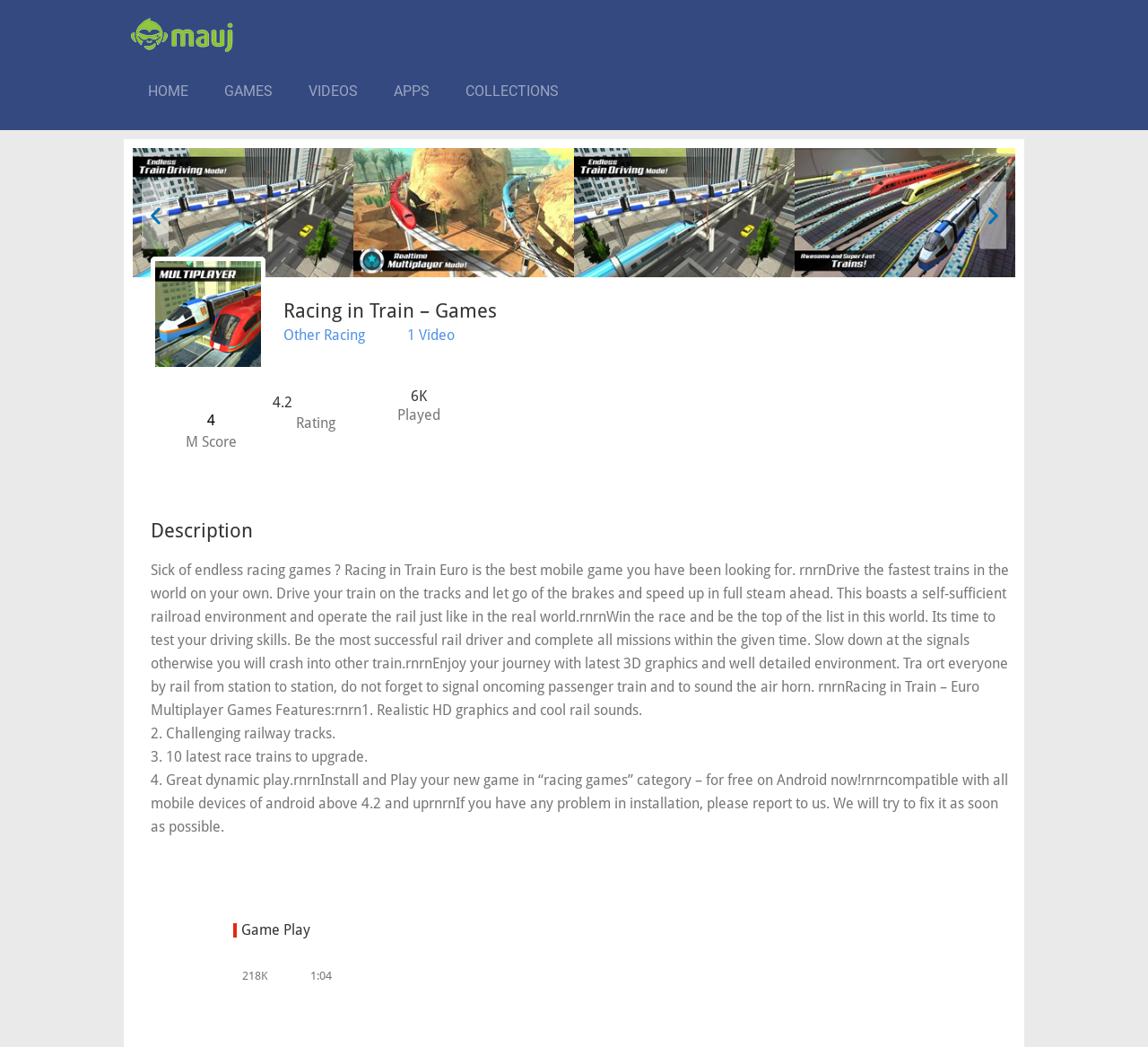Determine the main headline of the webpage and provide its text.

Racing in Train – Games